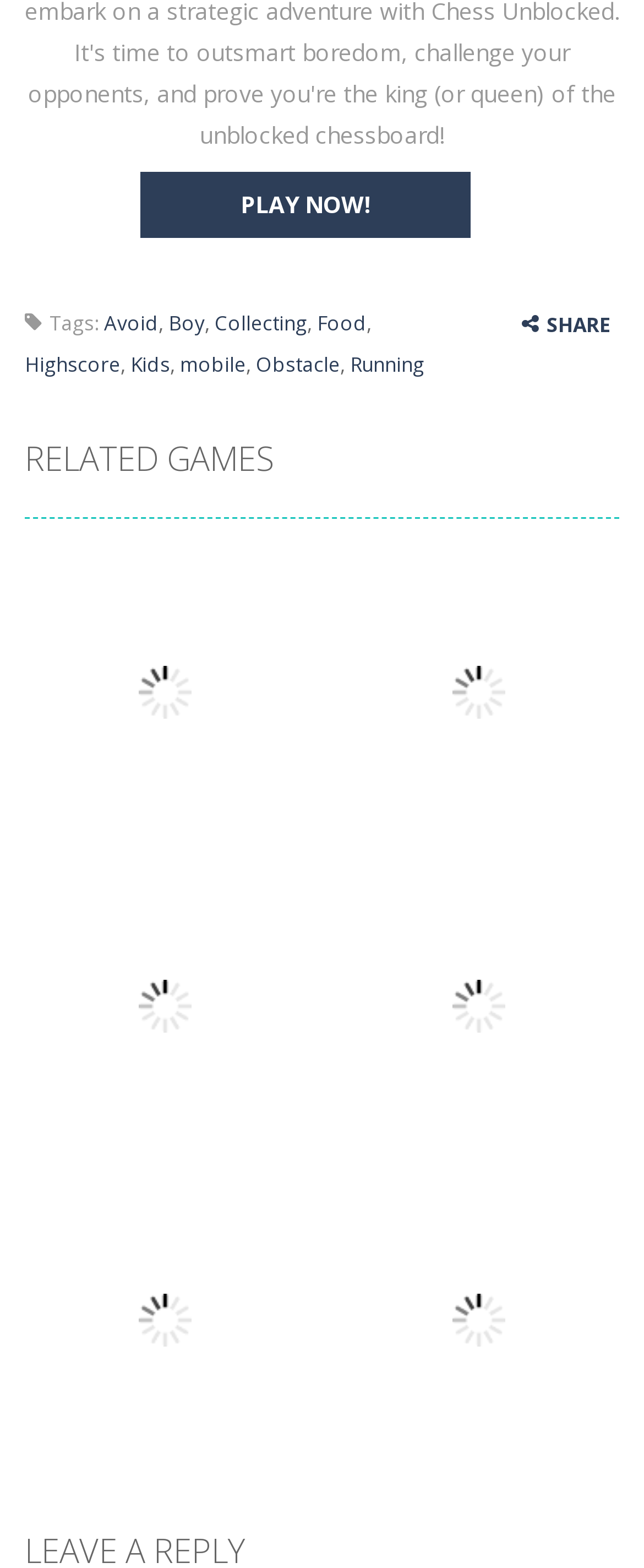Answer succinctly with a single word or phrase:
How many games are displayed on this webpage?

4